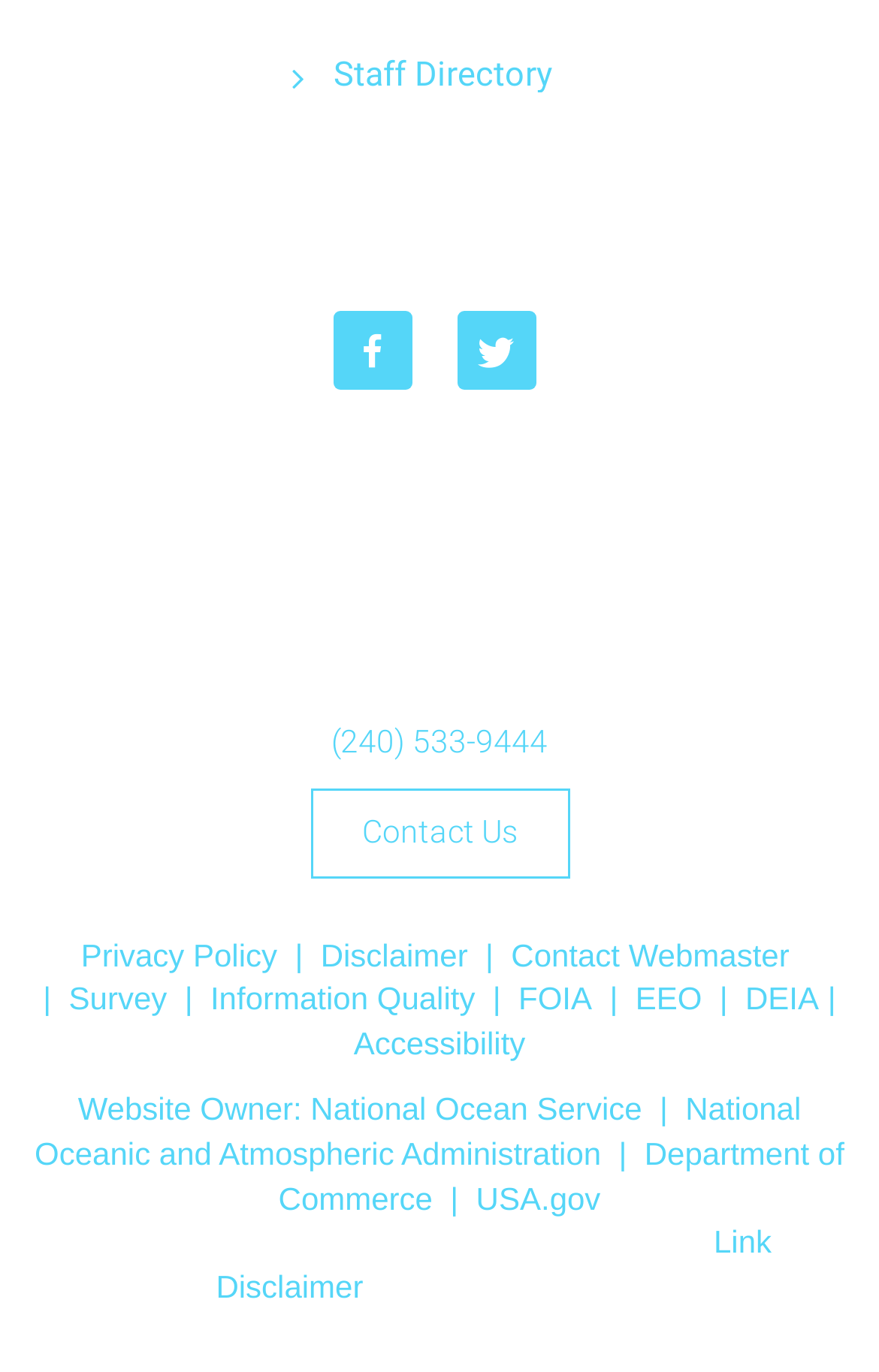Please identify the coordinates of the bounding box for the clickable region that will accomplish this instruction: "Access the survey".

[0.078, 0.715, 0.19, 0.741]